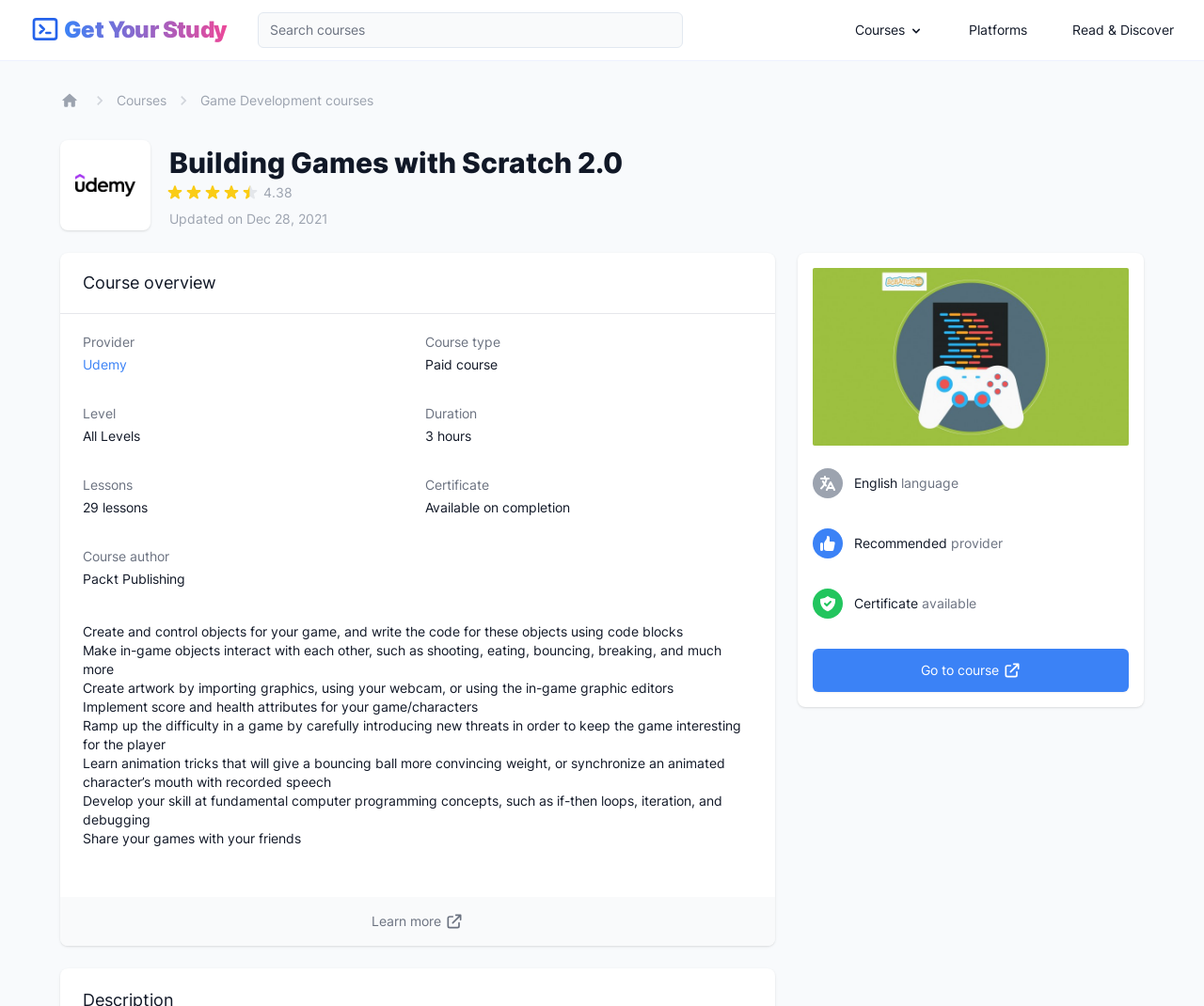What is the language of the course?
Give a one-word or short-phrase answer derived from the screenshot.

English